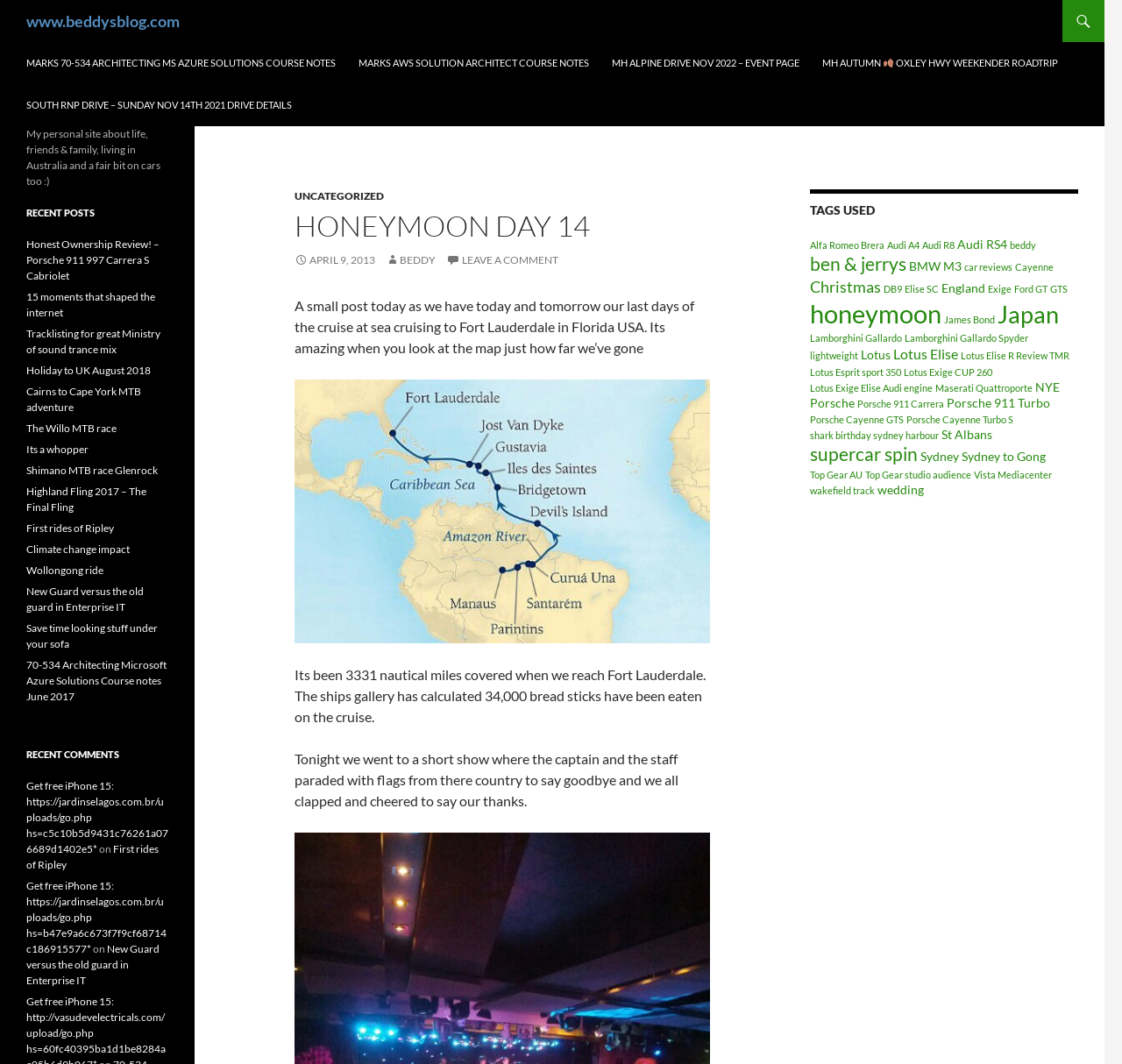What is the name of the ship's gallery?
Examine the image and give a concise answer in one word or a short phrase.

Not mentioned